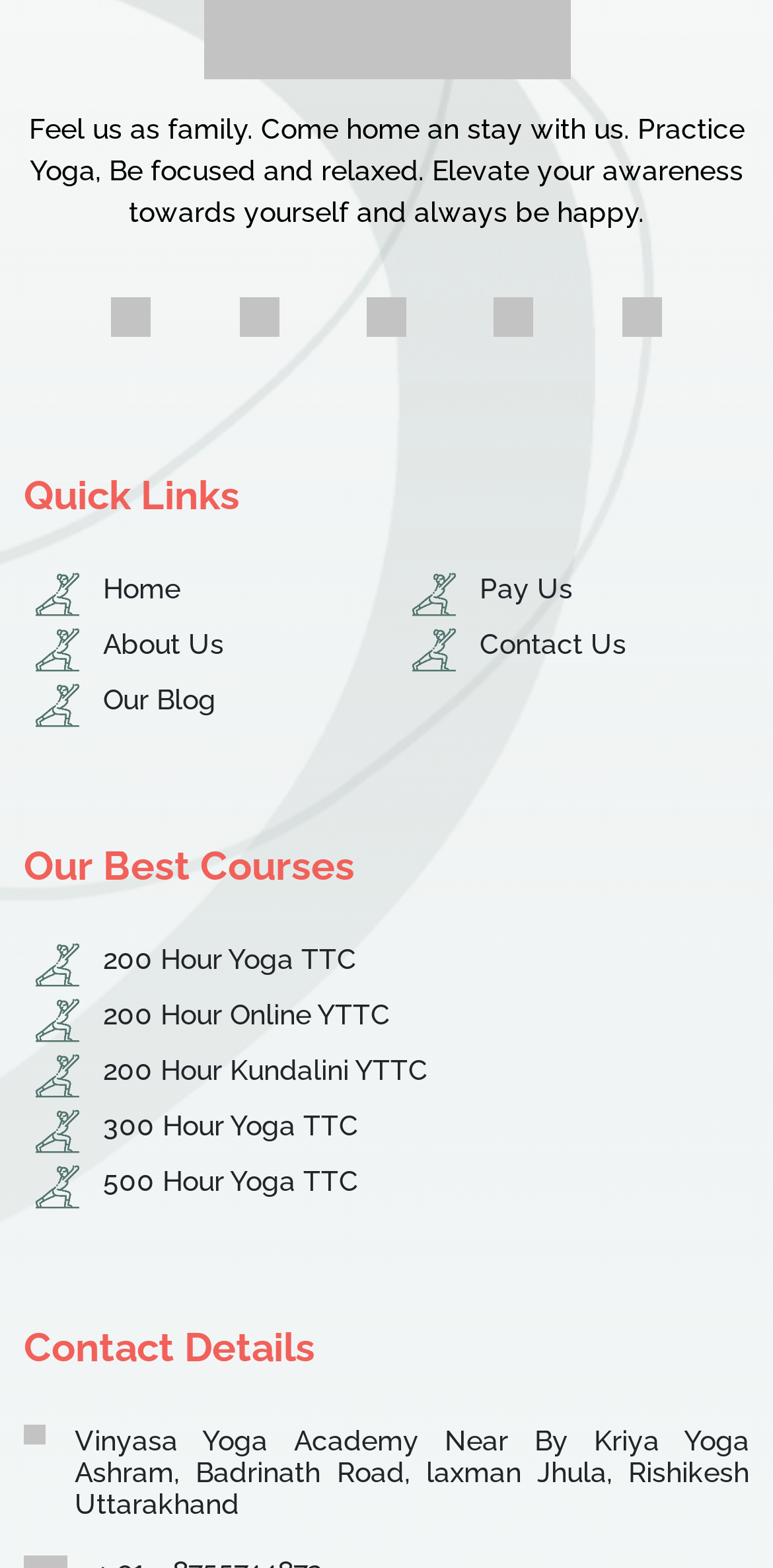Specify the bounding box coordinates for the region that must be clicked to perform the given instruction: "Read the 'About Us' page".

[0.133, 0.4, 0.29, 0.42]